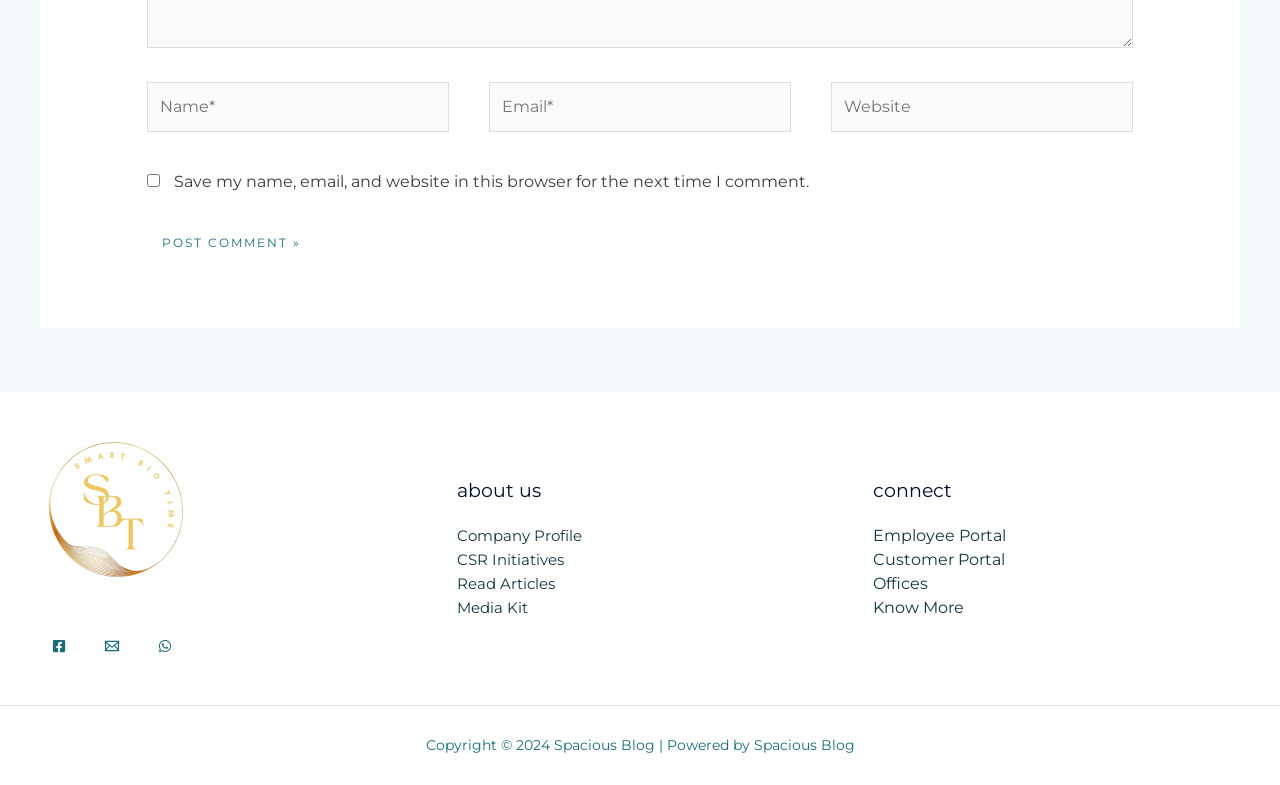What is the button below the comment form for?
Give a one-word or short-phrase answer derived from the screenshot.

Post Comment